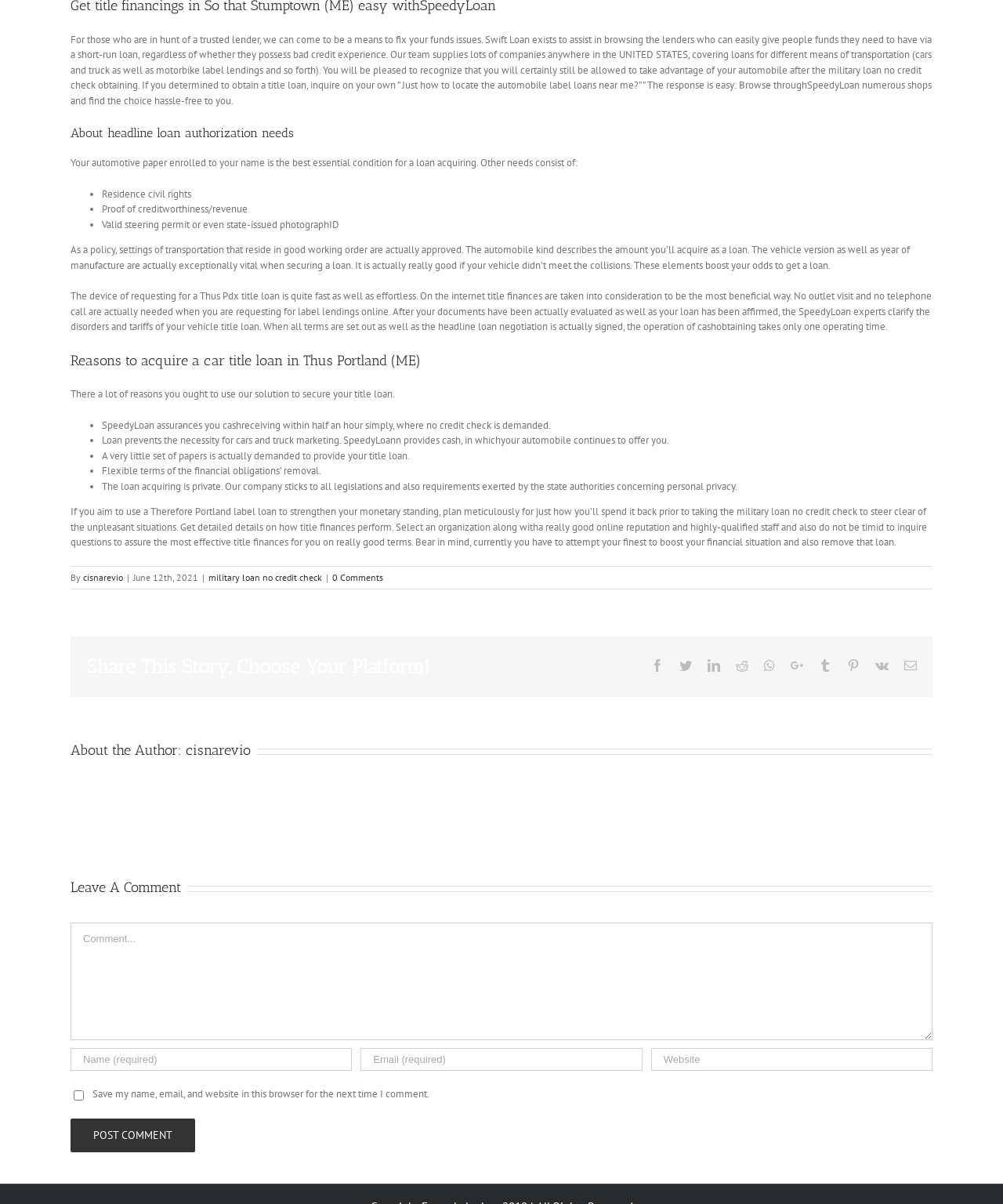Find the bounding box coordinates of the element's region that should be clicked in order to follow the given instruction: "Enter your name in the 'Name' field". The coordinates should consist of four float numbers between 0 and 1, i.e., [left, top, right, bottom].

[0.07, 0.871, 0.351, 0.89]